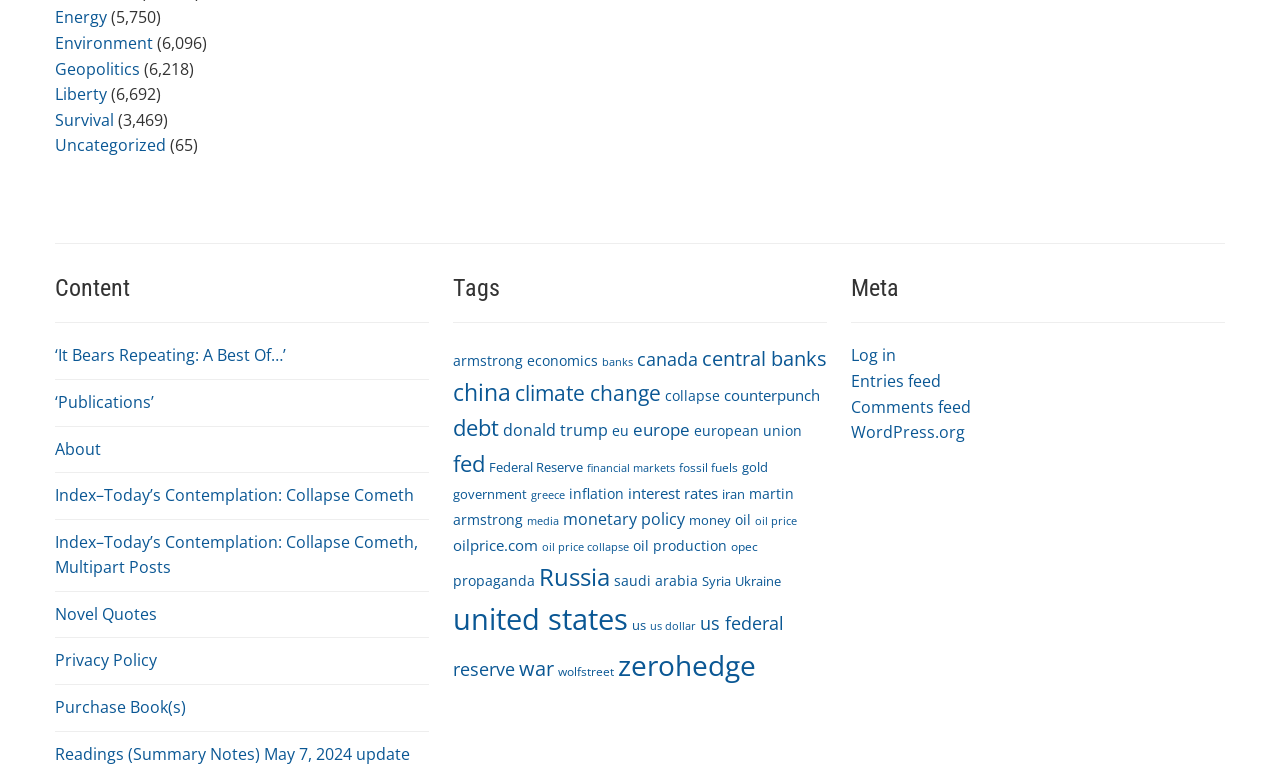Based on the element description, predict the bounding box coordinates (top-left x, top-left y, bottom-right x, bottom-right y) for the UI element in the screenshot: canada

[0.497, 0.453, 0.545, 0.484]